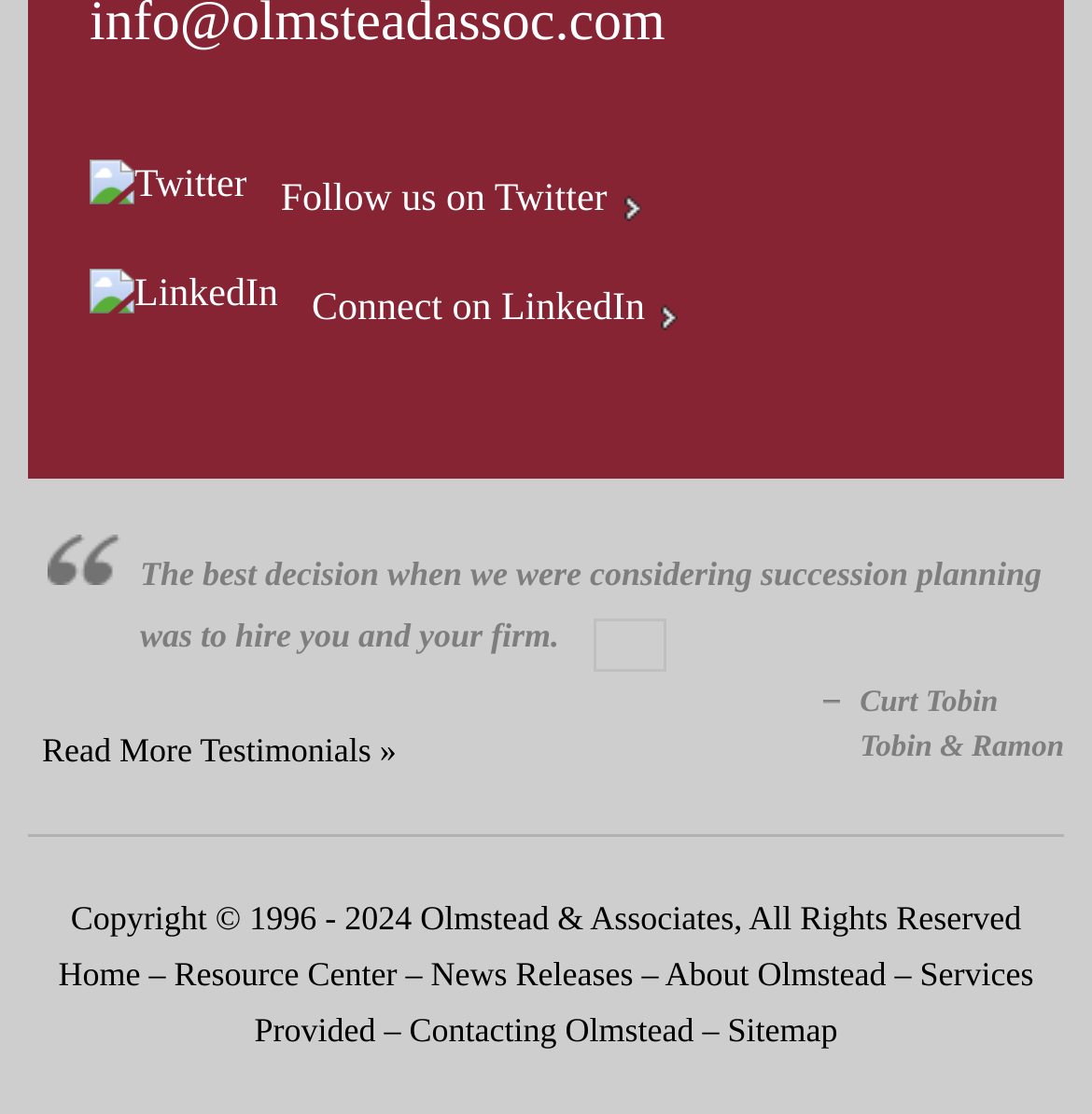What is the company name mentioned in the testimonial?
Kindly offer a comprehensive and detailed response to the question.

I looked at the testimonial section and found the company name Tobin & Ramon mentioned, so the answer is Tobin & Ramon.